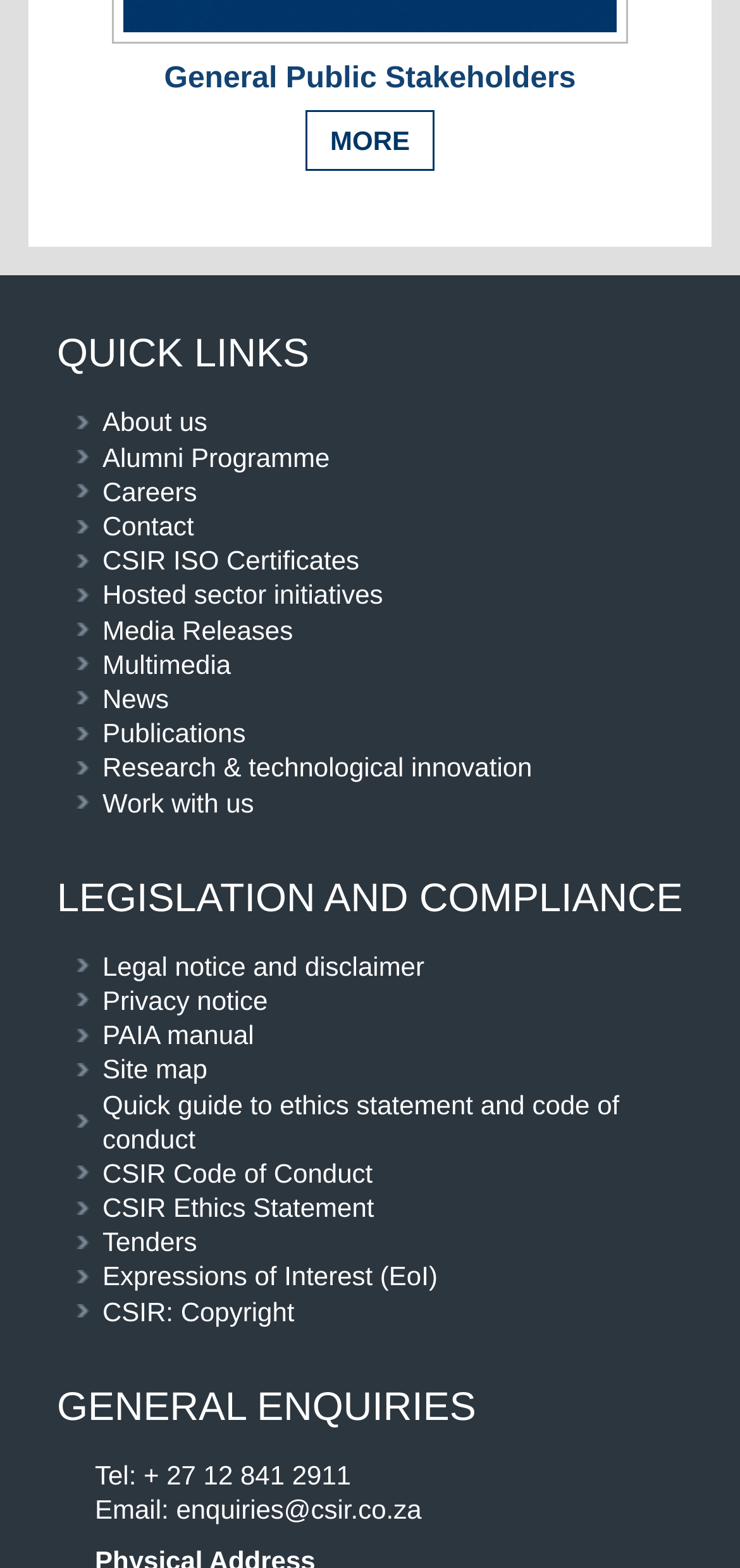Give a short answer to this question using one word or a phrase:
How many headings are there on the webpage?

3